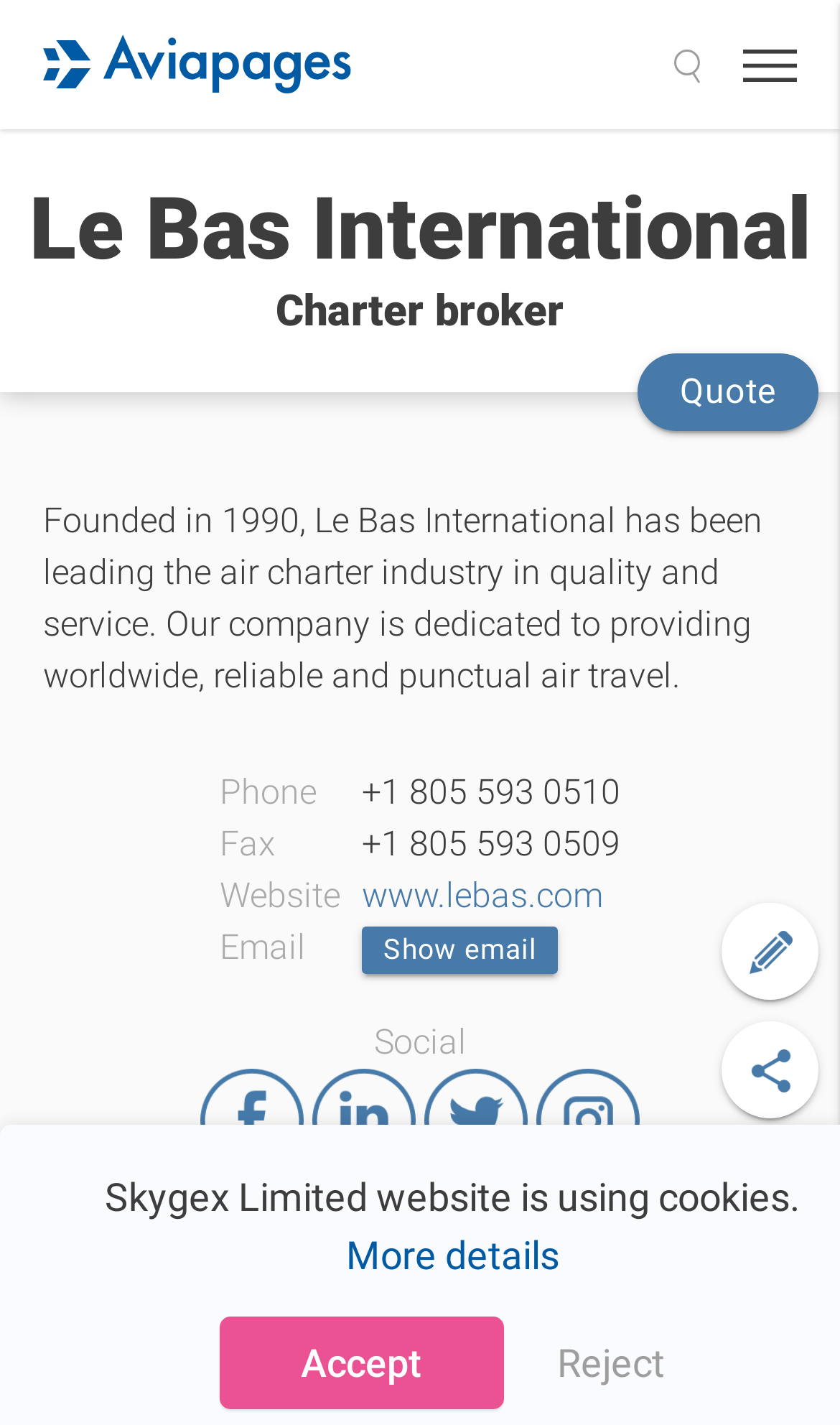Identify the bounding box coordinates of the section that should be clicked to achieve the task described: "Request a quote".

[0.758, 0.248, 0.975, 0.302]